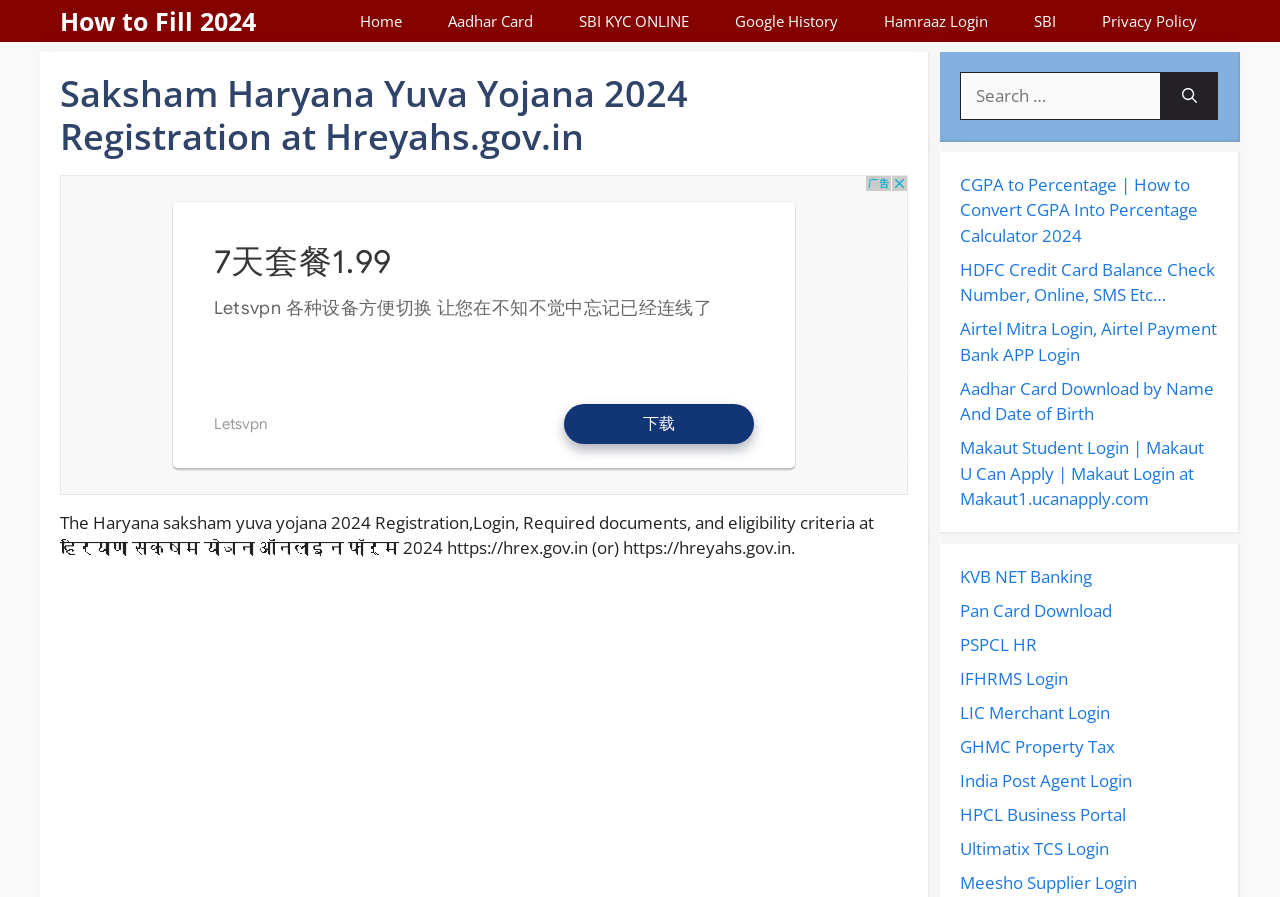What is the URL mentioned on the webpage?
Please provide a comprehensive and detailed answer to the question.

The webpage mentions the URL 'https://hrex.gov.in' as a relevant resource for the Saksham Haryana Yuva Yojana 2024 program. This URL is likely an official website for the program, and users may need to visit it to access additional information or complete the registration process.